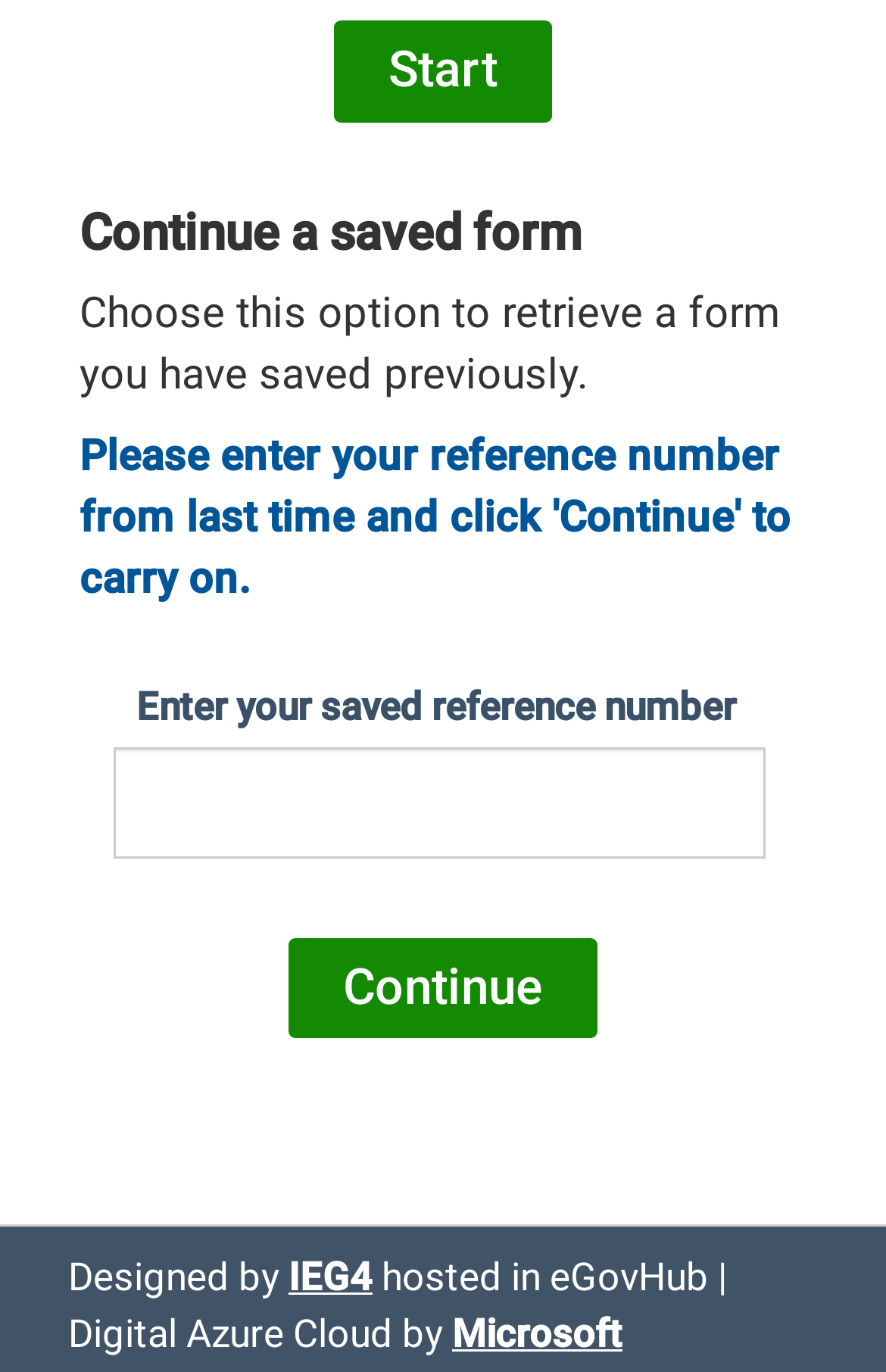Please give a concise answer to this question using a single word or phrase: 
What is required to continue a saved form?

Saved reference number